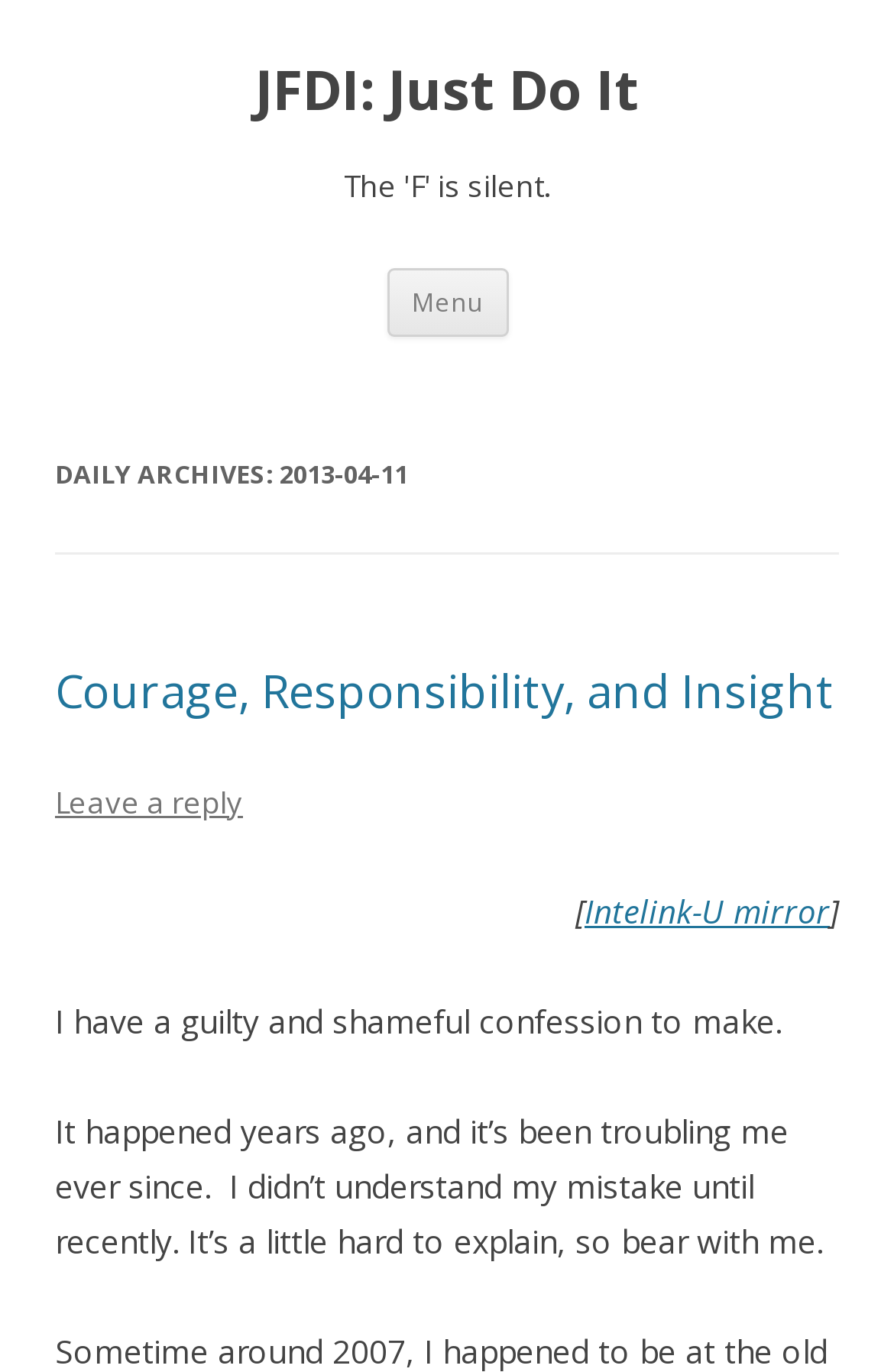Using the webpage screenshot, find the UI element described by Menu. Provide the bounding box coordinates in the format (top-left x, top-left y, bottom-right x, bottom-right y), ensuring all values are floating point numbers between 0 and 1.

[0.432, 0.195, 0.568, 0.245]